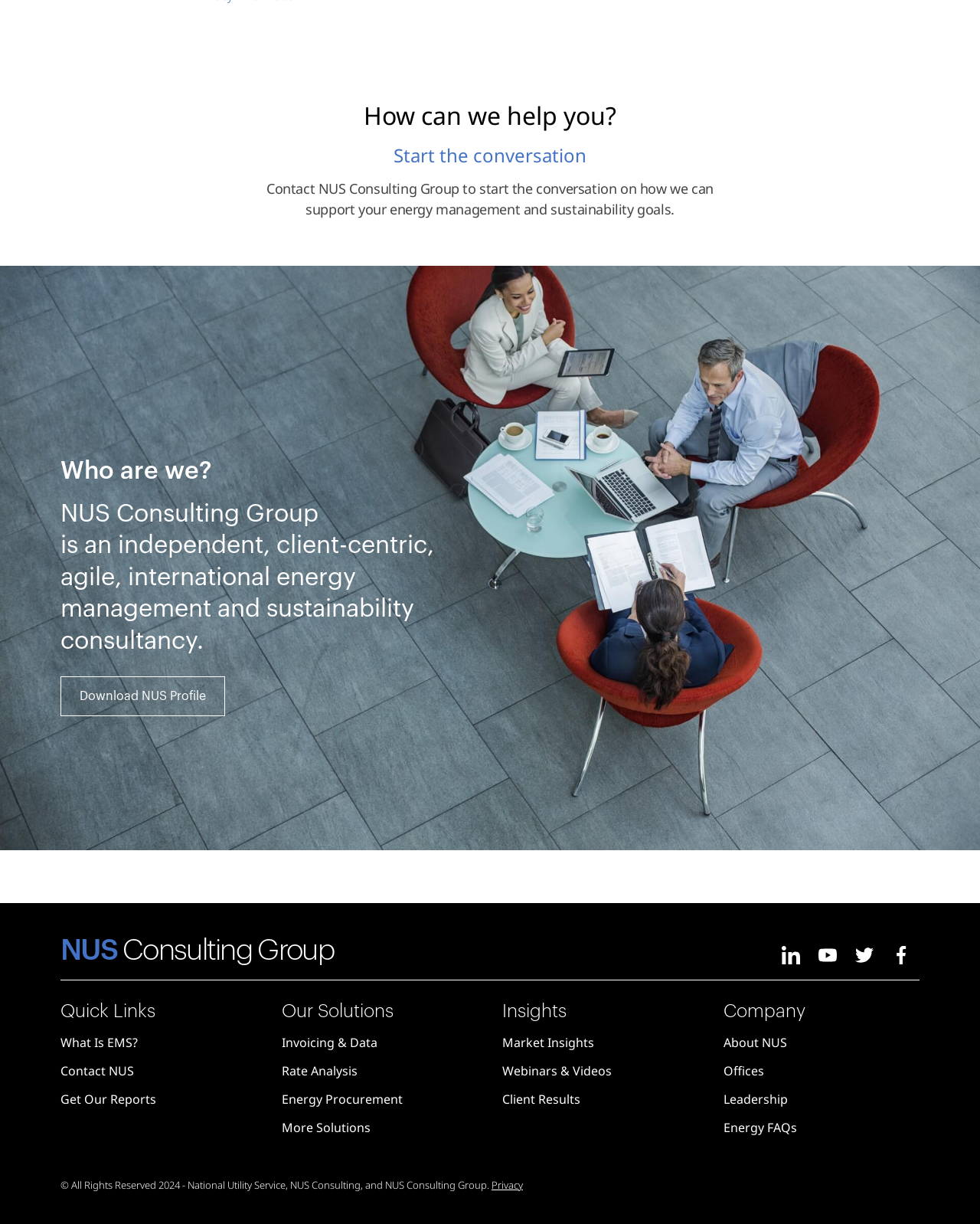Determine the bounding box coordinates of the UI element described by: "Rate Analysis".

[0.287, 0.863, 0.488, 0.886]